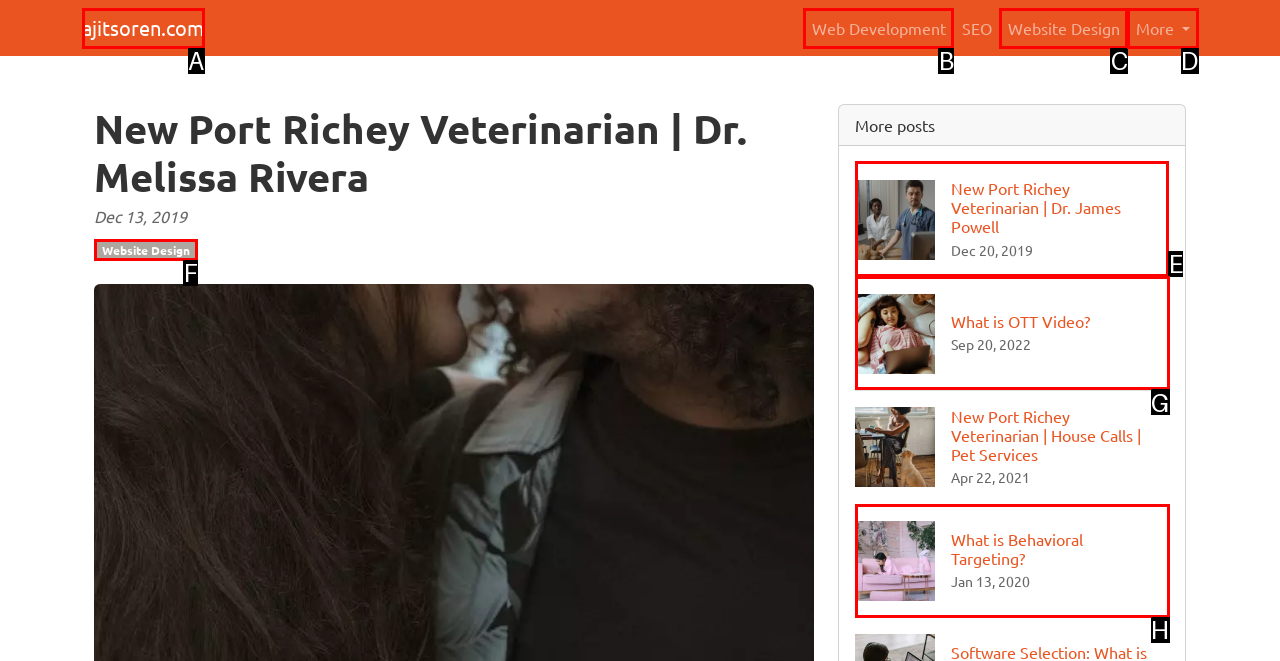Determine the letter of the UI element that you need to click to perform the task: read about New Port Richey Veterinarian | Dr. James Powell.
Provide your answer with the appropriate option's letter.

E